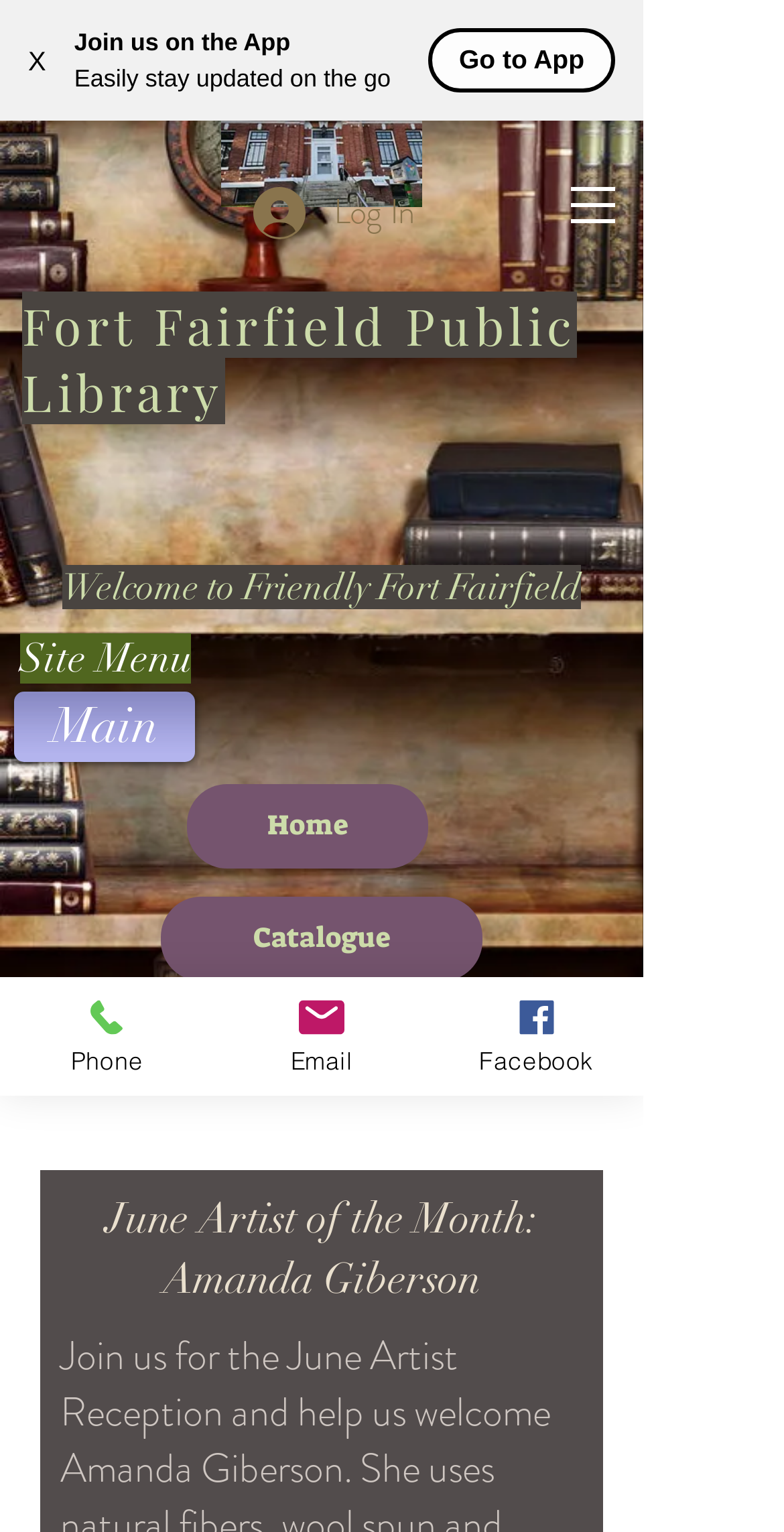What is the purpose of the 'Go to App' button?
Examine the image and provide an in-depth answer to the question.

I inferred the purpose of the 'Go to App' button by reading the nearby text 'Easily stay updated on the go' which suggests that the app is for staying updated on library news and events.